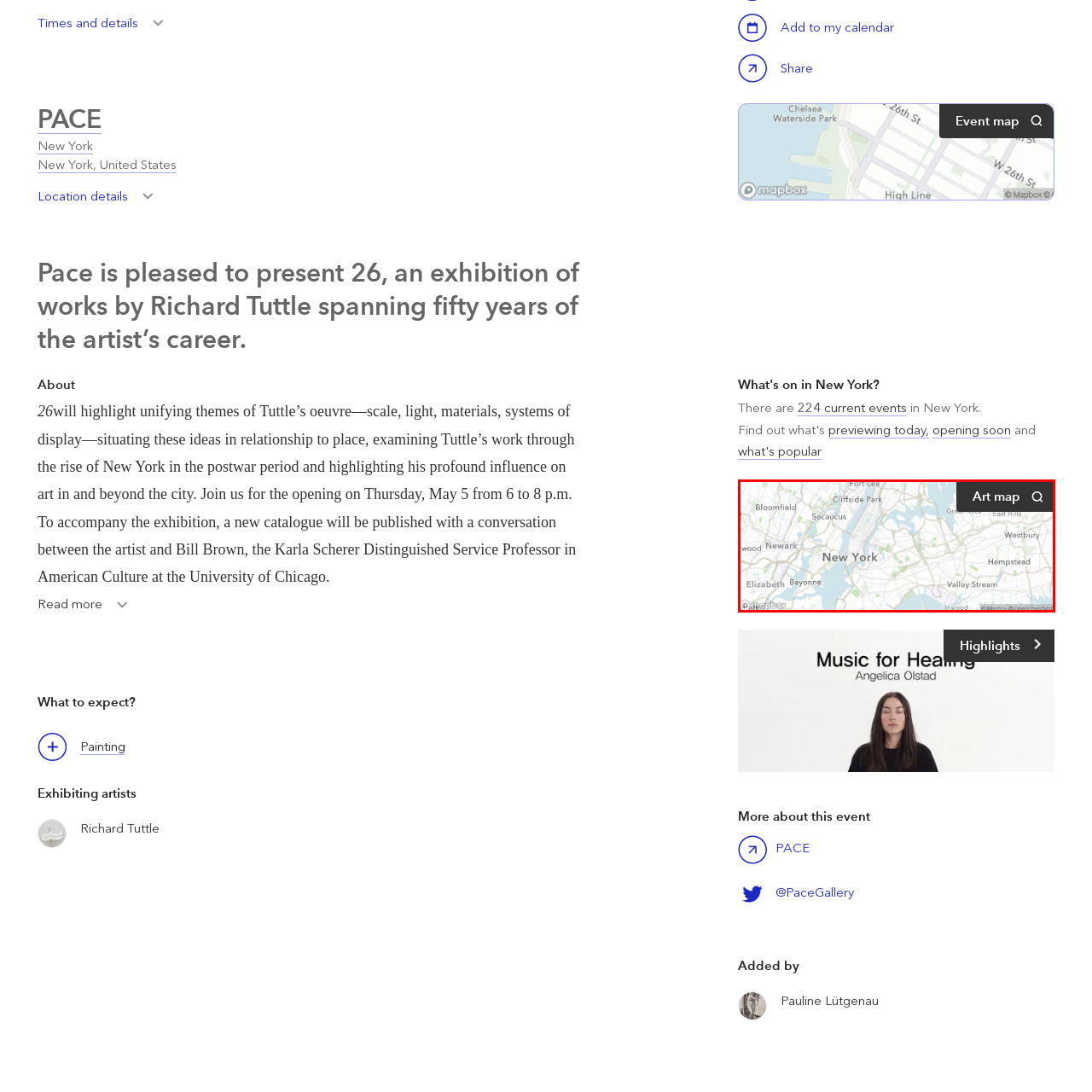What is the primary focus of the map?
Review the image inside the red bounding box and give a detailed answer.

The map is designed to highlight art venues in New York City, providing a visual context for art enthusiasts exploring exhibitions and cultural events, which suggests that the primary focus of the map is to showcase art-related locations and activities.